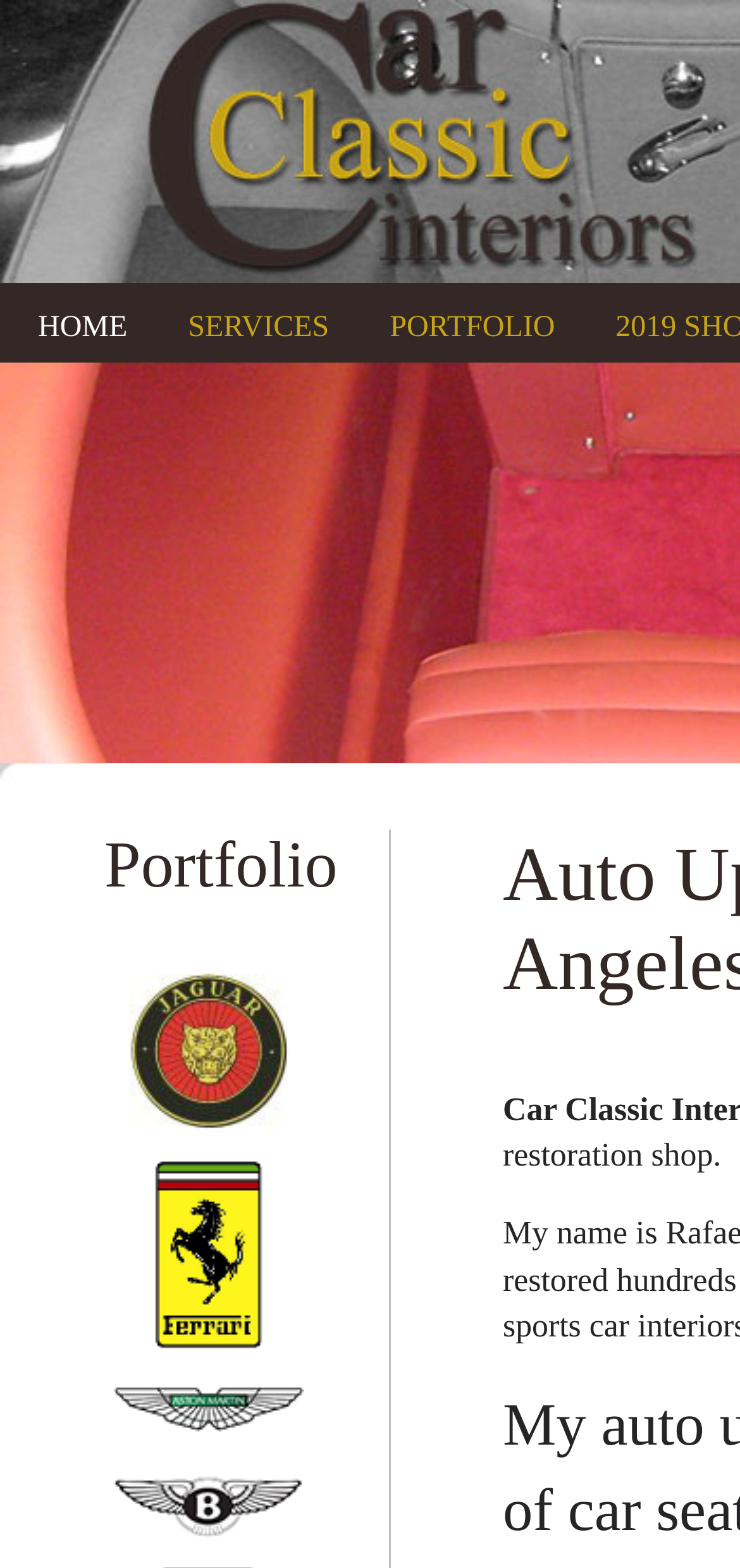Create a detailed narrative of the webpage’s visual and textual elements.

The webpage is about Car Classic Interiors, an auto upholstery restoration expert in Los Angeles. At the top, there are four navigation links: "HOME", "SERVICES", "PORTFOLIO", and another link that is not labeled. Below these links, there is a heading titled "Portfolio". Under the "Portfolio" heading, there are four links to specific car portfolios: "Jaguar Portfolio", "Ferrari Portfolio", "Aston Martin Portfolio", and "Bentley Portfolio". Each of these links is accompanied by an image related to the respective car brand, positioned to the right of the link. The images are roughly the same size and are aligned vertically, with the Jaguar image at the top and the Bentley image at the bottom.